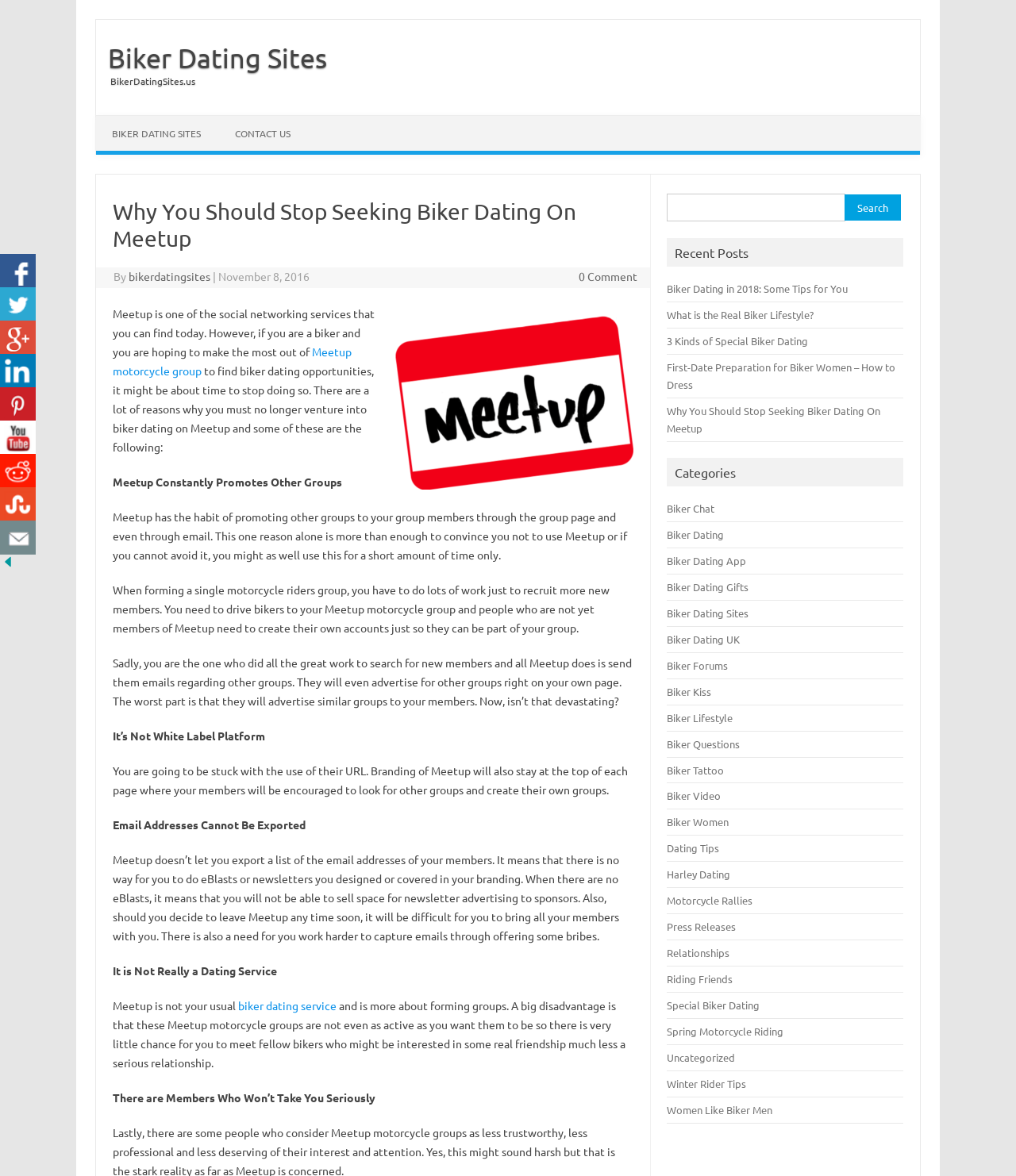What is the name of the website?
Please provide a single word or phrase as the answer based on the screenshot.

BikerDatingSites.us